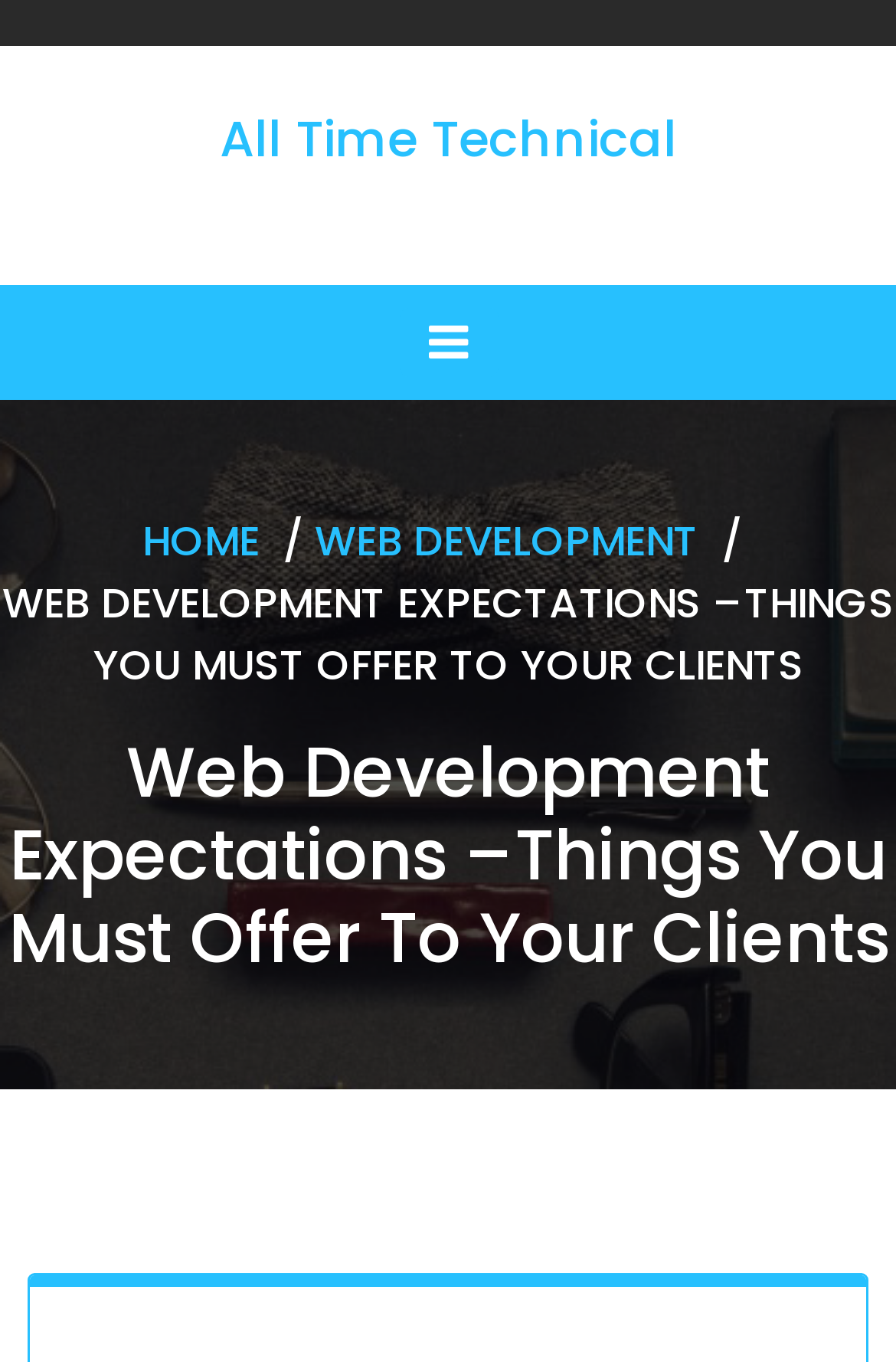Is there a search button on the page?
Examine the screenshot and reply with a single word or phrase.

Yes